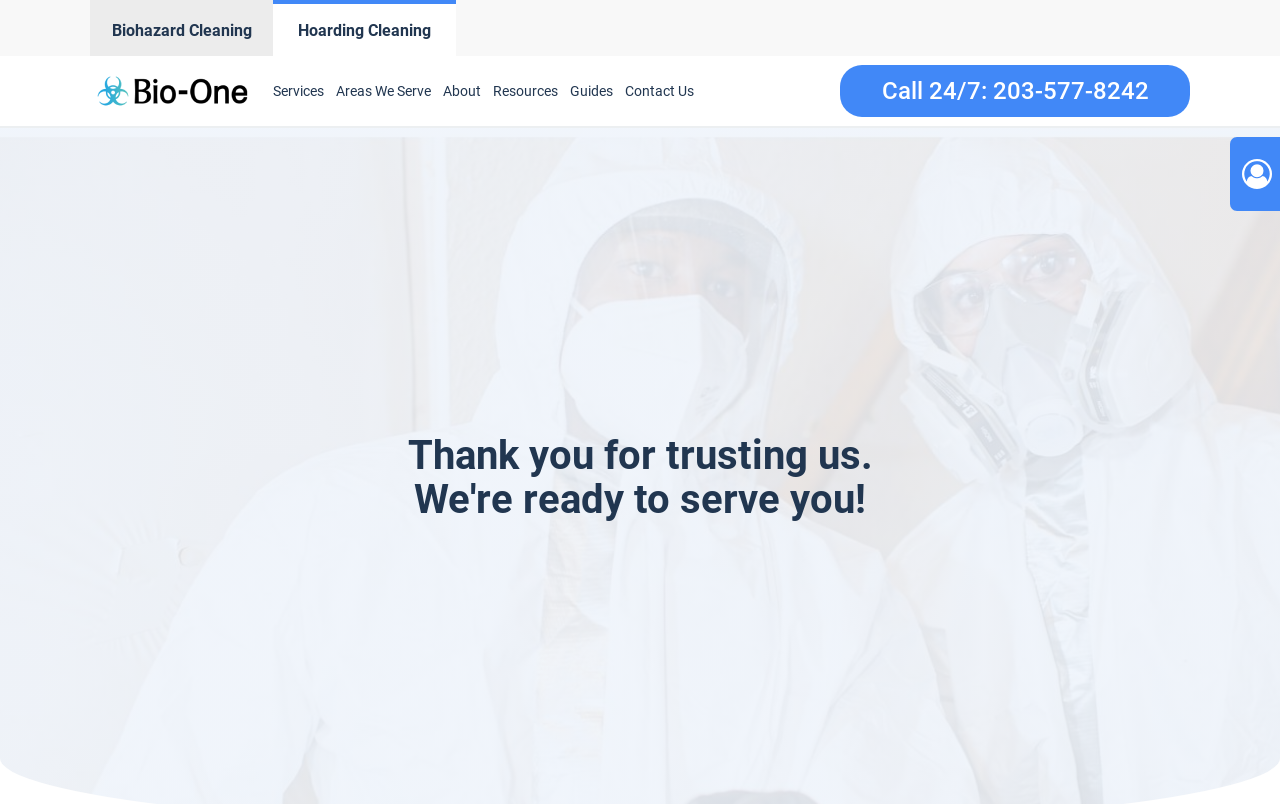Indicate the bounding box coordinates of the element that needs to be clicked to satisfy the following instruction: "Click Biohazard Cleaning". The coordinates should be four float numbers between 0 and 1, i.e., [left, top, right, bottom].

[0.07, 0.0, 0.213, 0.07]